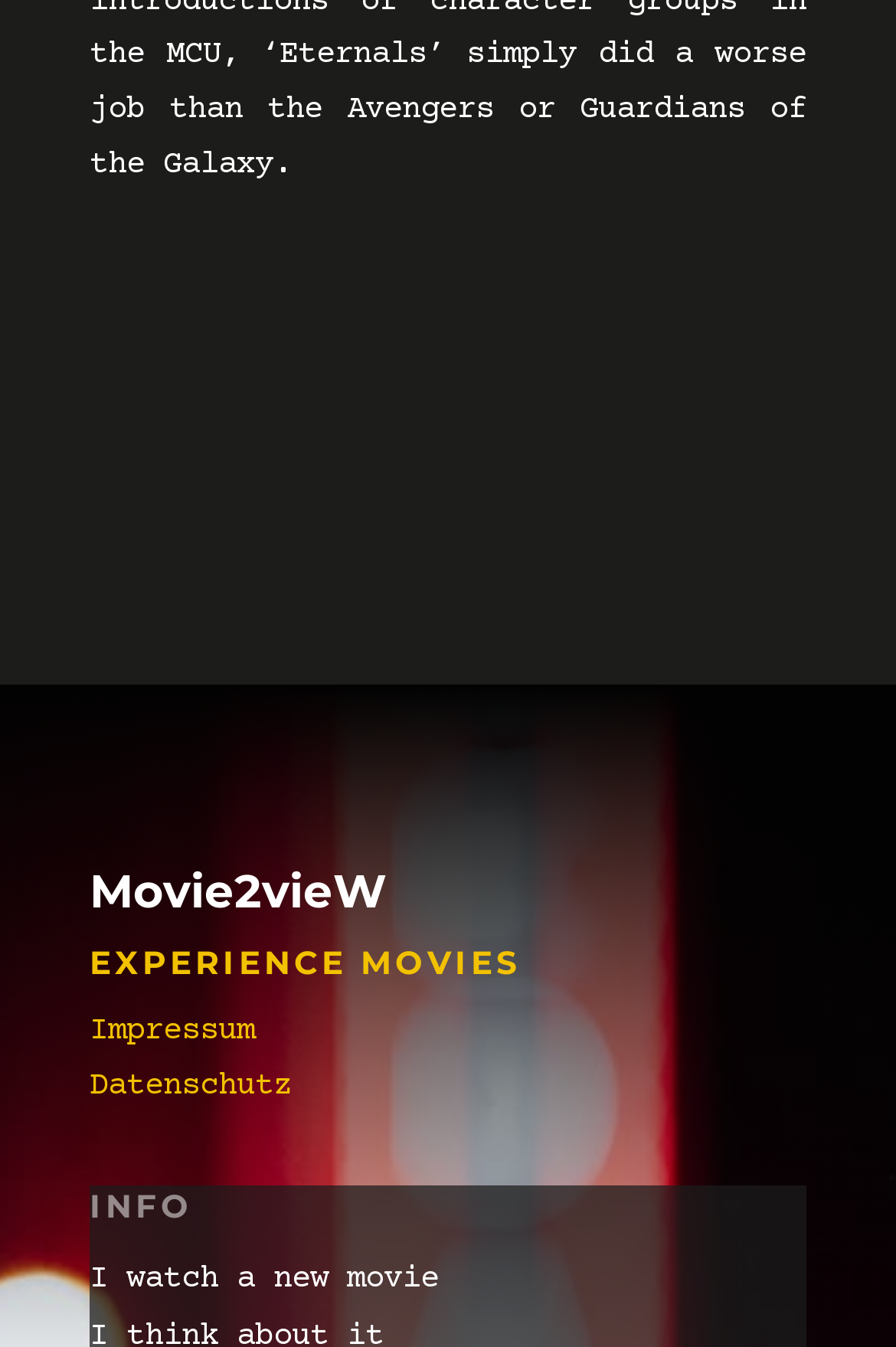What is the user doing according to the website?
Please provide a single word or phrase as your answer based on the image.

Watching a new movie